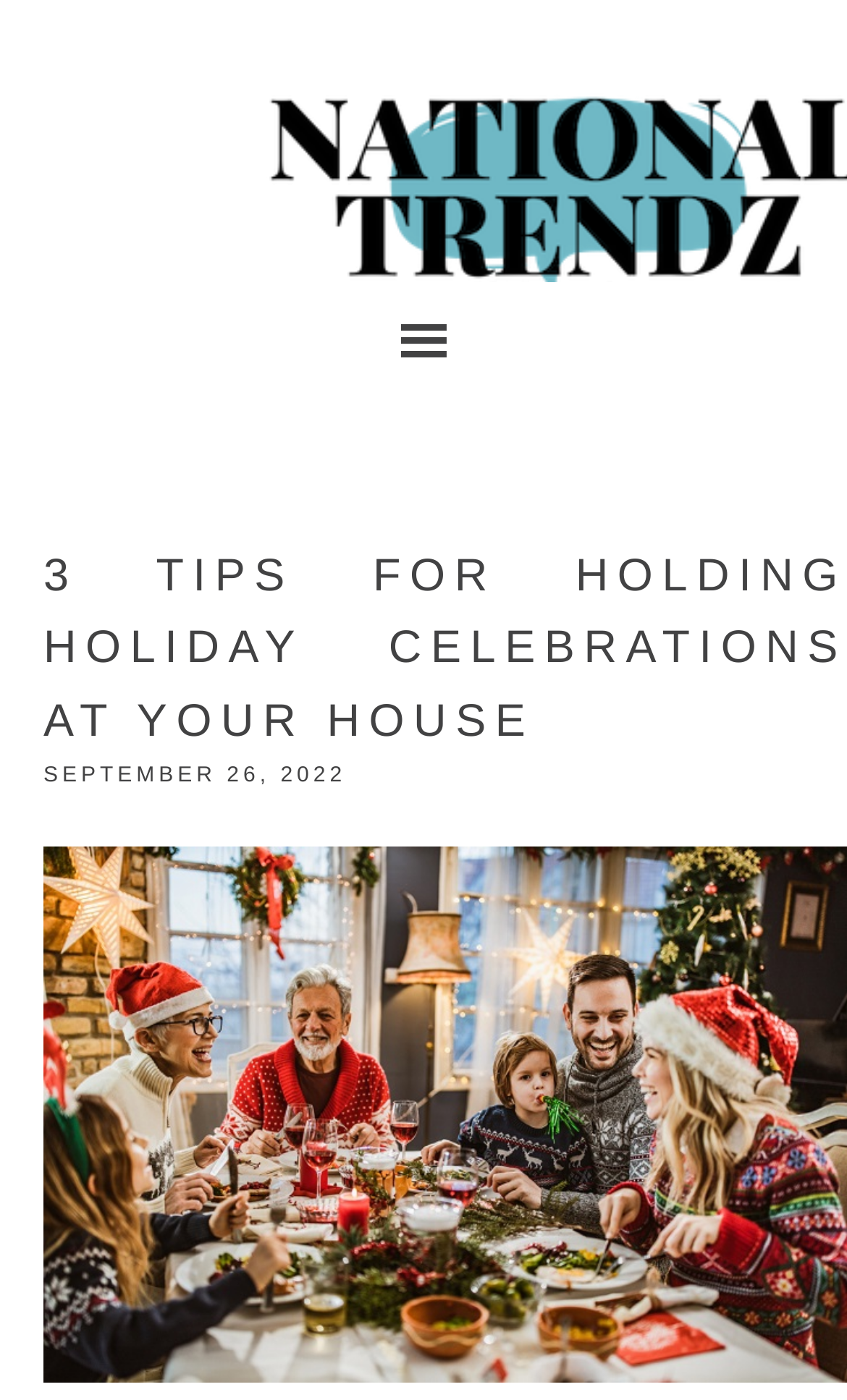Can you find and provide the main heading text of this webpage?

3 TIPS FOR HOLDING HOLIDAY CELEBRATIONS AT YOUR HOUSE